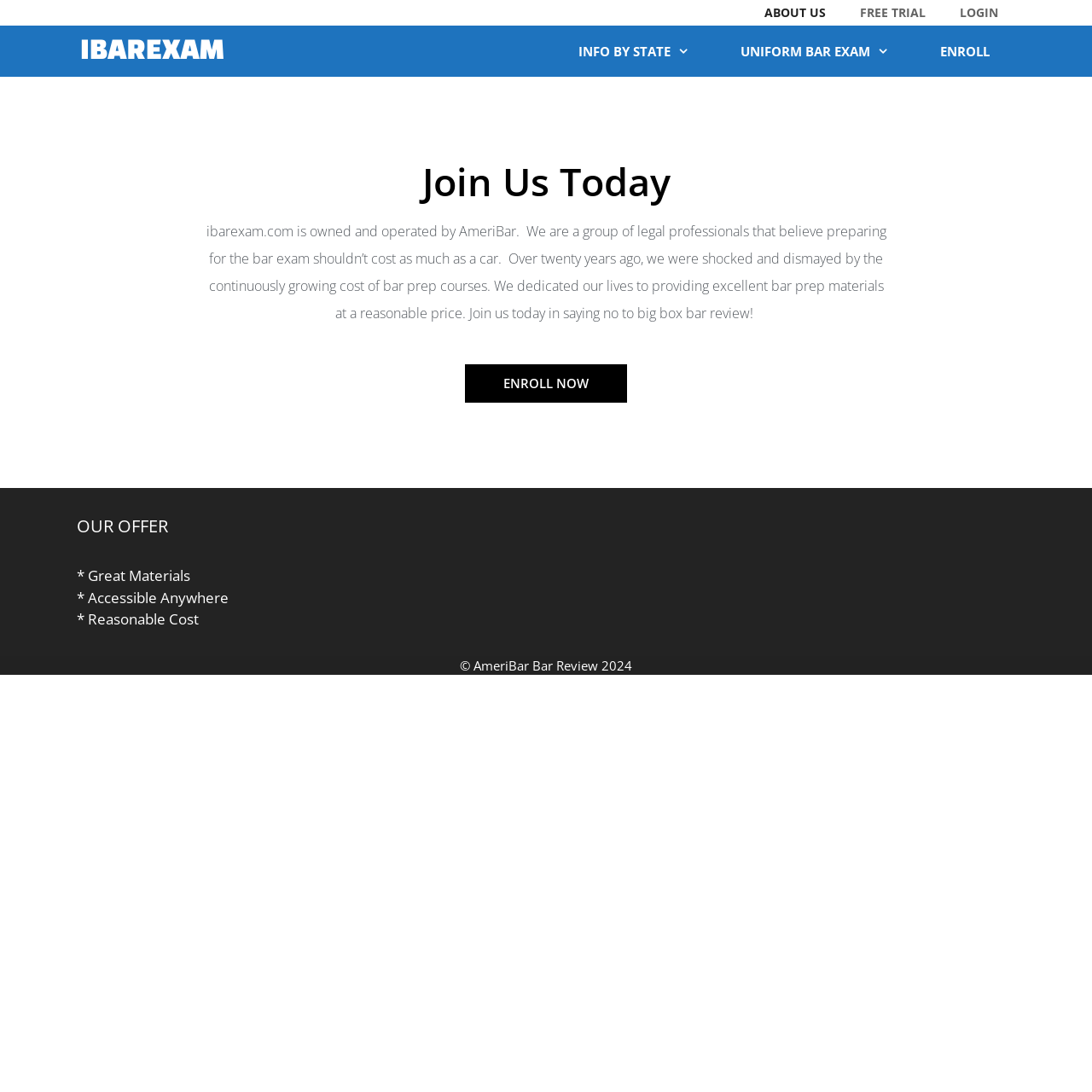What is the call-to-action on the website?
Please use the image to deliver a detailed and complete answer.

The call-to-action is a link element with the text 'ENROLL NOW', which is prominently displayed on the page, encouraging users to take action.